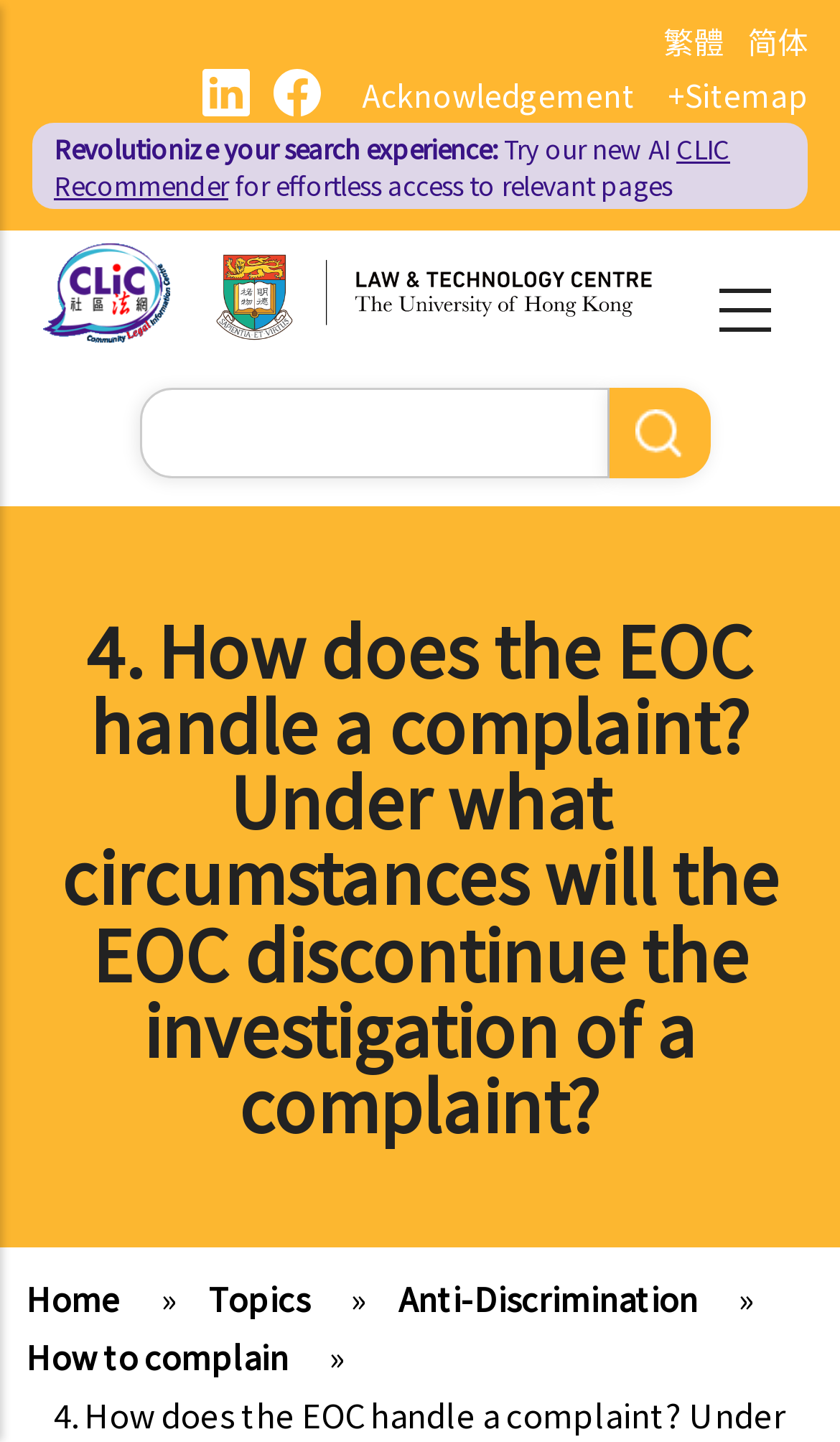Please give the bounding box coordinates of the area that should be clicked to fulfill the following instruction: "Go to home page". The coordinates should be in the format of four float numbers from 0 to 1, i.e., [left, top, right, bottom].

[0.031, 0.884, 0.182, 0.915]